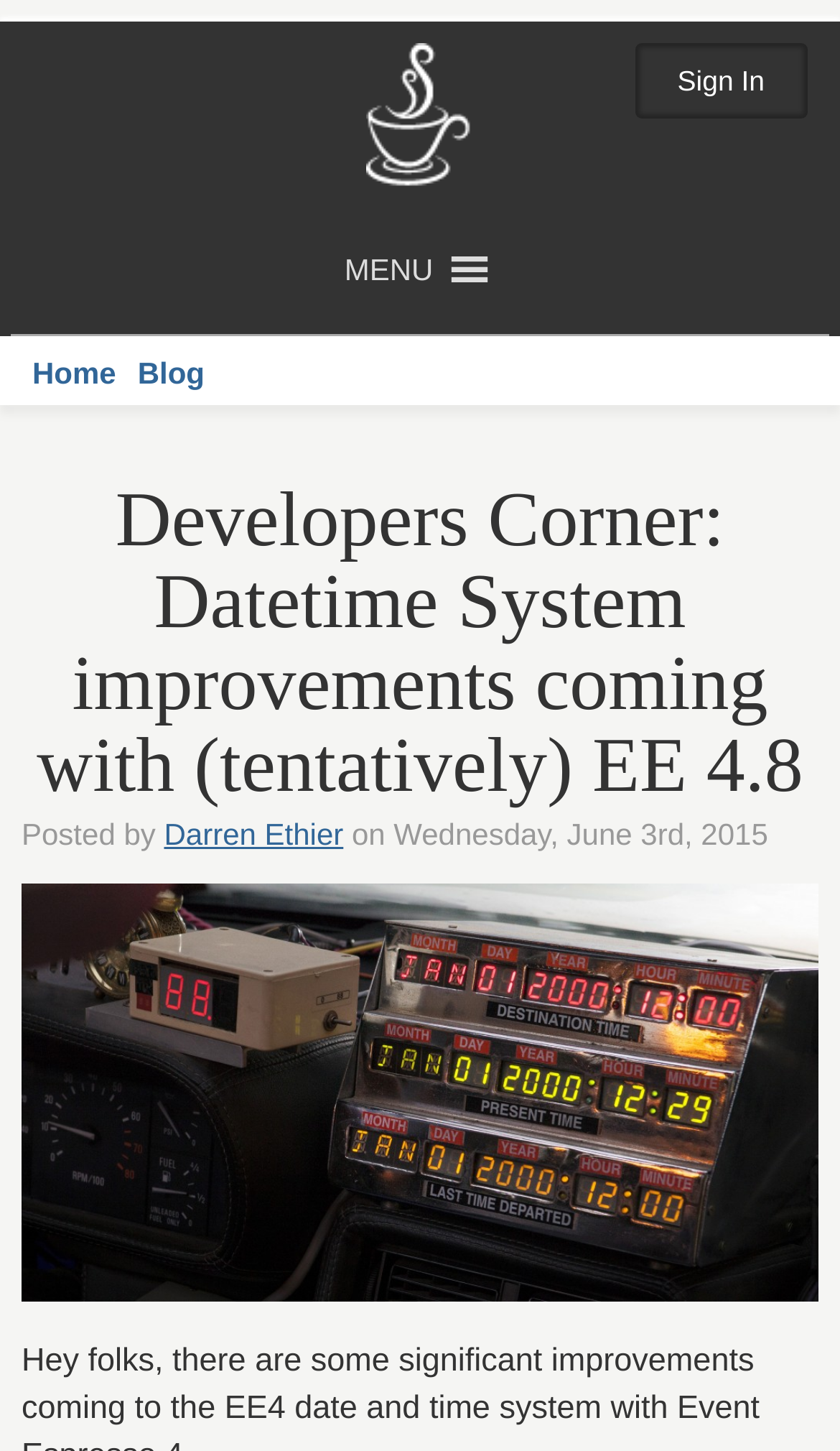What is the type of the top-right button?
Analyze the screenshot and provide a detailed answer to the question.

I found the type of the top-right button by looking at the link with the text 'Sign In' located at the top-right corner of the page, which suggests that it is a sign-in button.